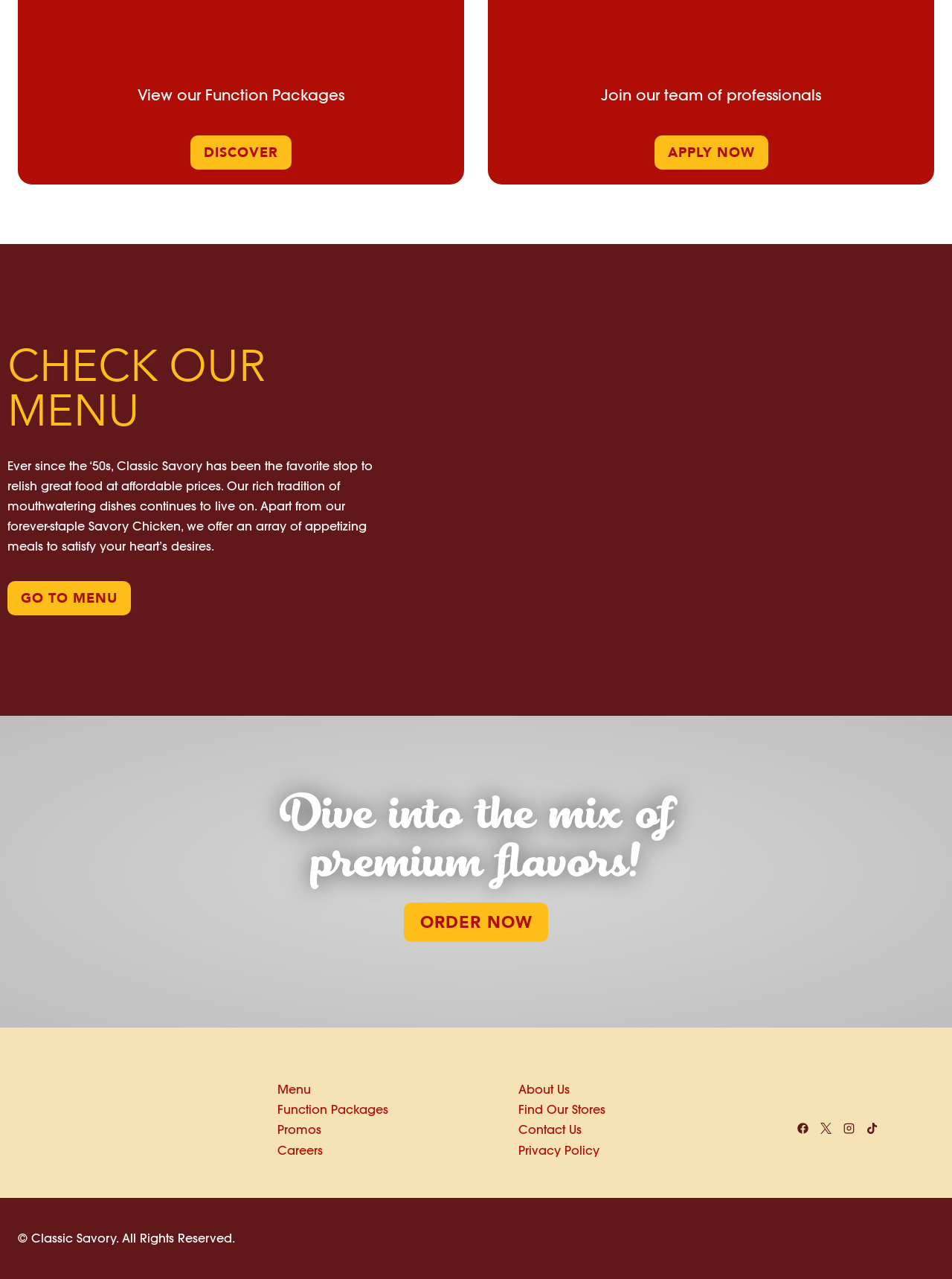Use a single word or phrase to answer the question: What is the tone of the text on the page?

Informative